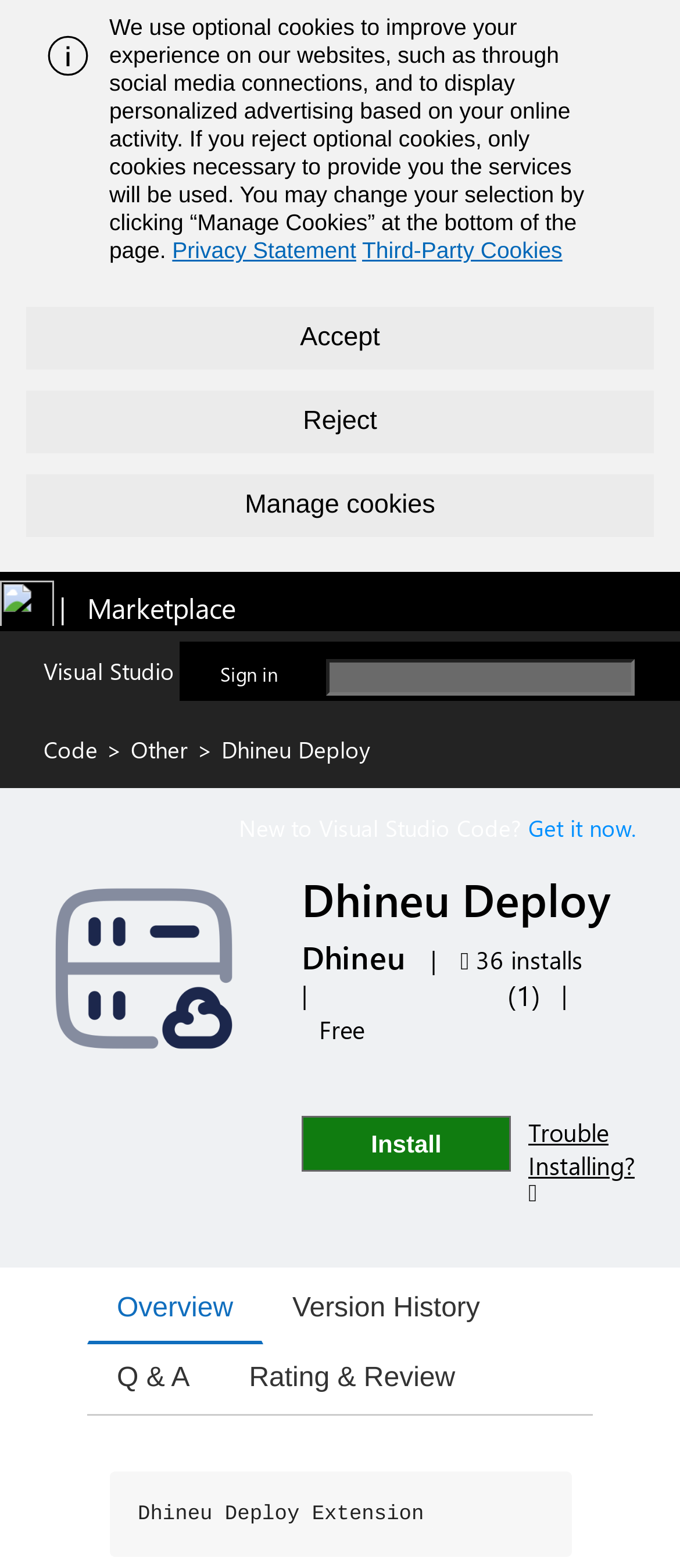Identify the bounding box coordinates of the area you need to click to perform the following instruction: "Search for extensions".

[0.479, 0.42, 1.0, 0.435]